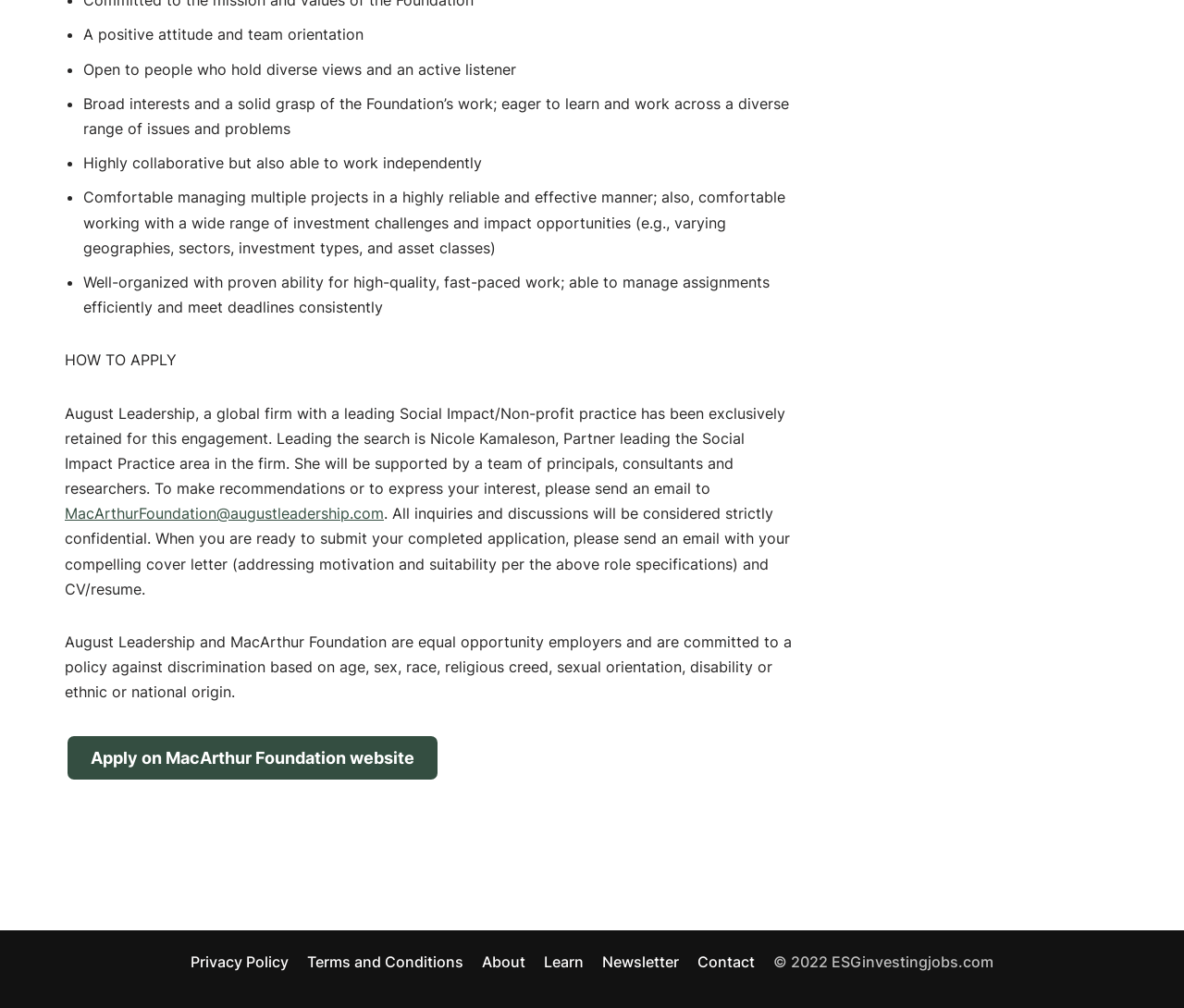What is the copyright year mentioned in the footer?
Look at the image and answer the question using a single word or phrase.

2022